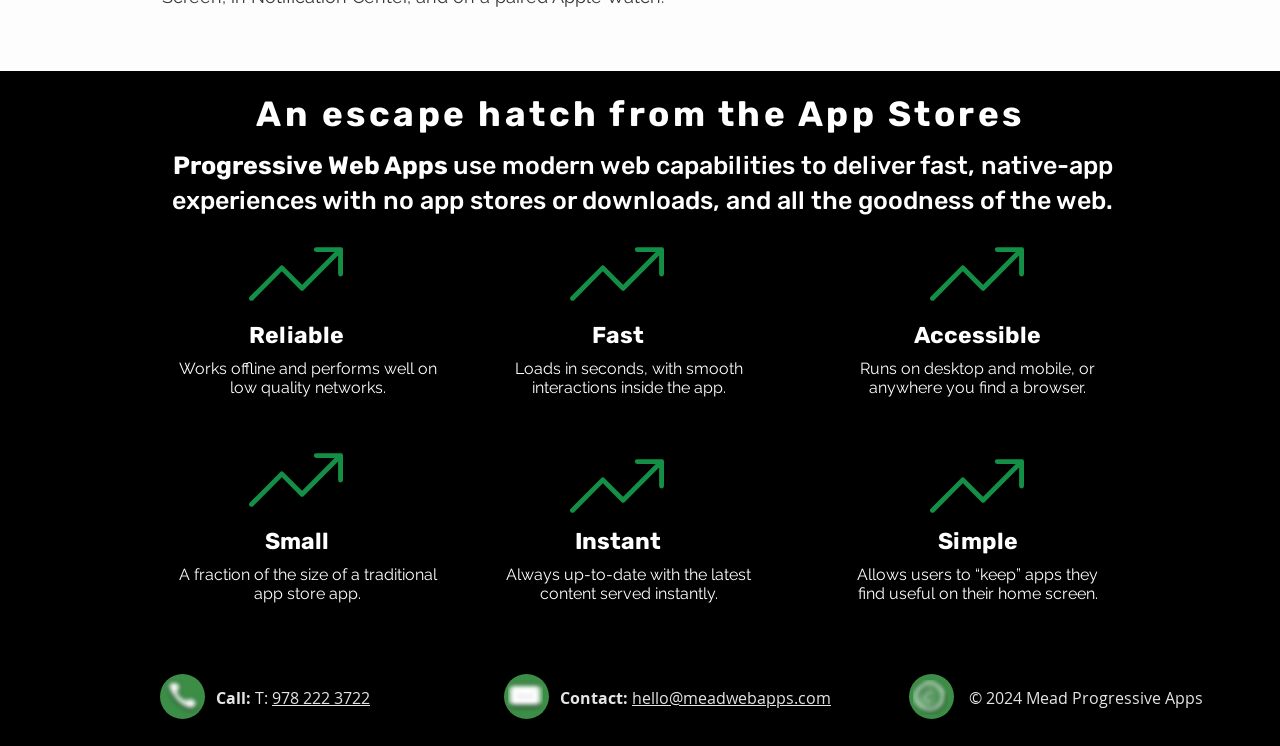Please give a concise answer to this question using a single word or phrase: 
What is the main topic of this webpage?

Progressive Web Apps